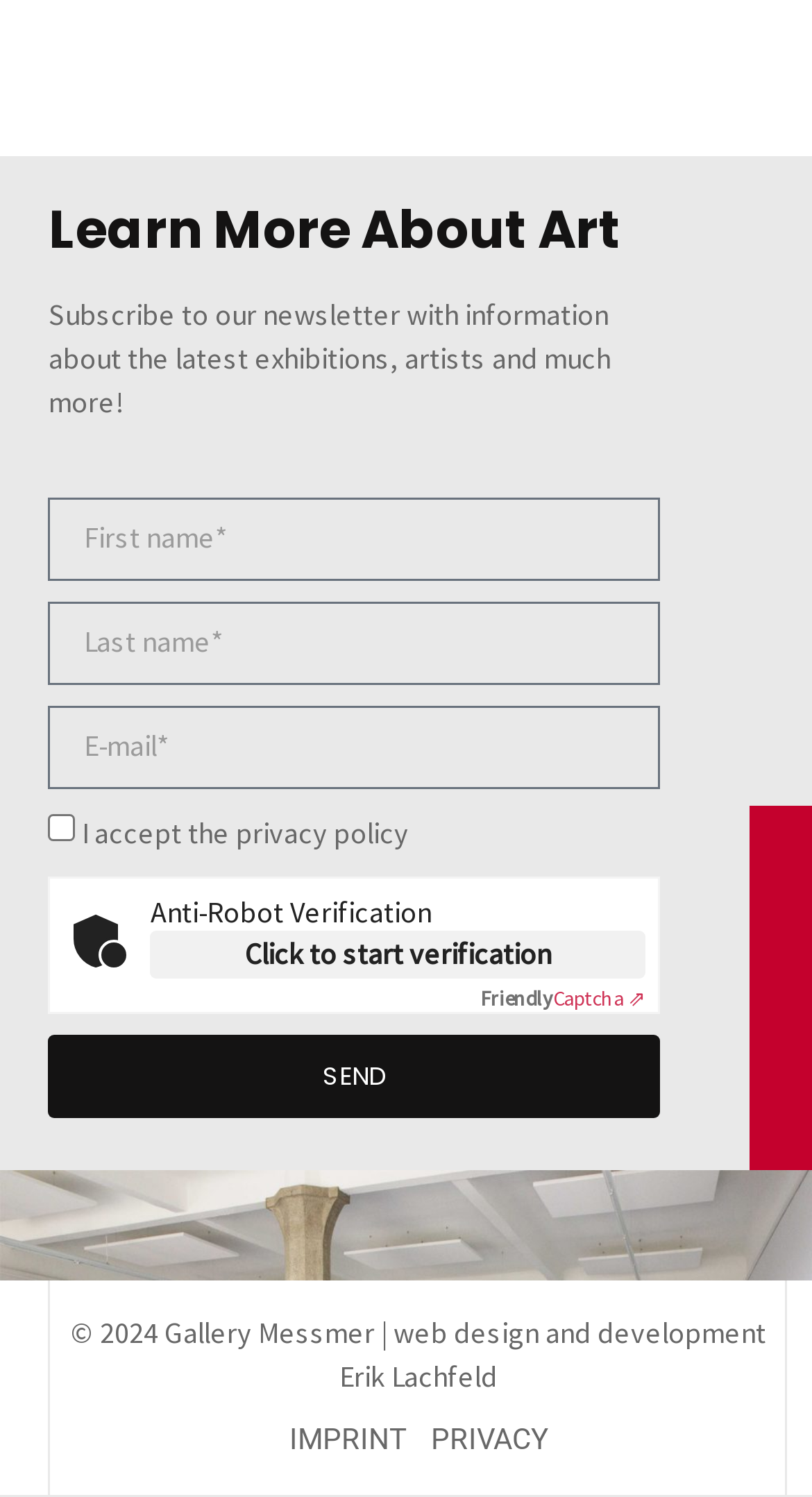Determine the bounding box coordinates for the area that should be clicked to carry out the following instruction: "Click to start verification".

[0.186, 0.621, 0.794, 0.653]